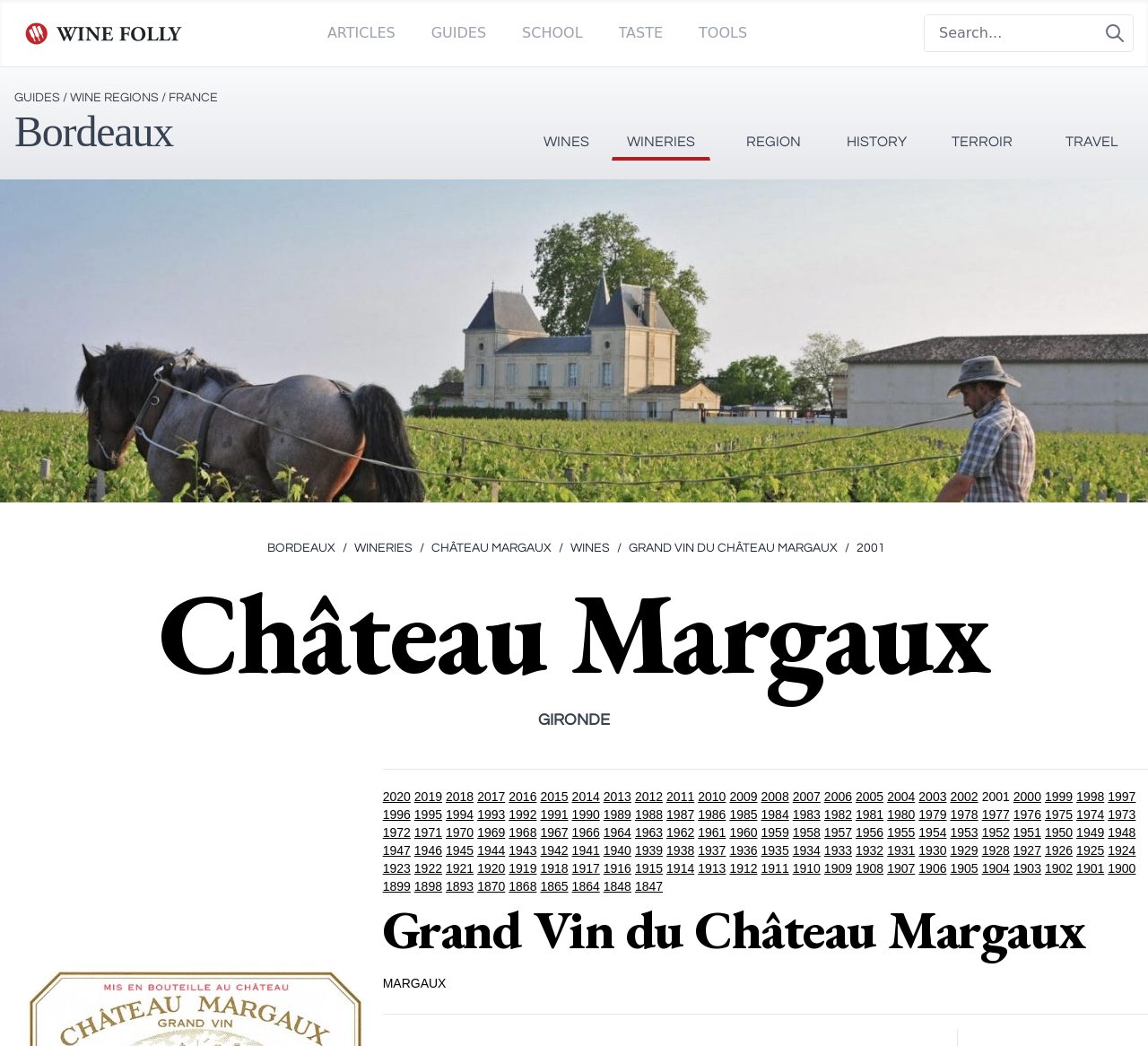Find the bounding box coordinates for the element that must be clicked to complete the instruction: "Search for a wine". The coordinates should be four float numbers between 0 and 1, indicated as [left, top, right, bottom].

[0.805, 0.015, 0.987, 0.049]